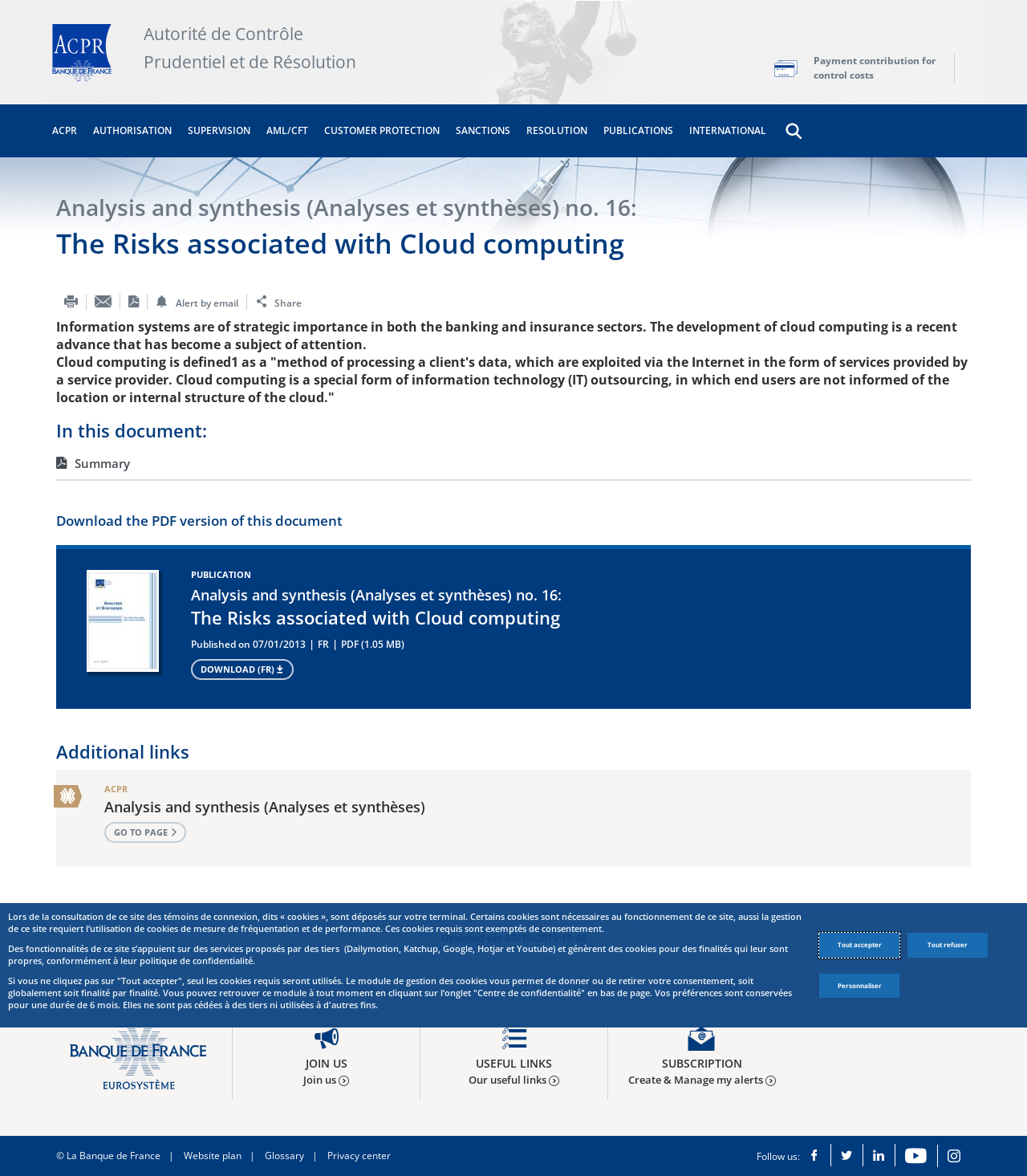Describe all the significant parts and information present on the webpage.

This webpage is about the risks associated with cloud computing, specifically in the banking and insurance sectors. At the top of the page, there is a dialog box for privacy settings, which includes buttons to accept, reject, or personalize privacy settings. Below this, there is a navigation menu with links to various sections of the website, including home, authorization, supervision, and publications.

The main content of the page is divided into sections, starting with an analysis and synthesis of cloud computing risks. There is a heading that reads "The Risks associated with Cloud computing" followed by a brief description of cloud computing. Below this, there is a section titled "In this document:" with a link to a summary.

The page also features a tab list with two tabs, one for downloading the PDF version of the document and another for additional links. The download tab includes information about the publication, including the title, publication date, and language. The additional links tab has a heading that reads "Analysis and synthesis (Analyses et synthèses)" with a link to a related page.

At the bottom of the page, there is a section with links to various services, including joining the website, useful links, and creating and managing alerts. There is also a section with links to the website plan, glossary, and privacy center. Finally, there is a section that allows users to follow the website on social media platforms such as Facebook, Twitter, LinkedIn, YouTube, and Instagram.

Throughout the page, there are various buttons and links that allow users to navigate and interact with the content. The page also features a background image and a search bar at the top right corner.